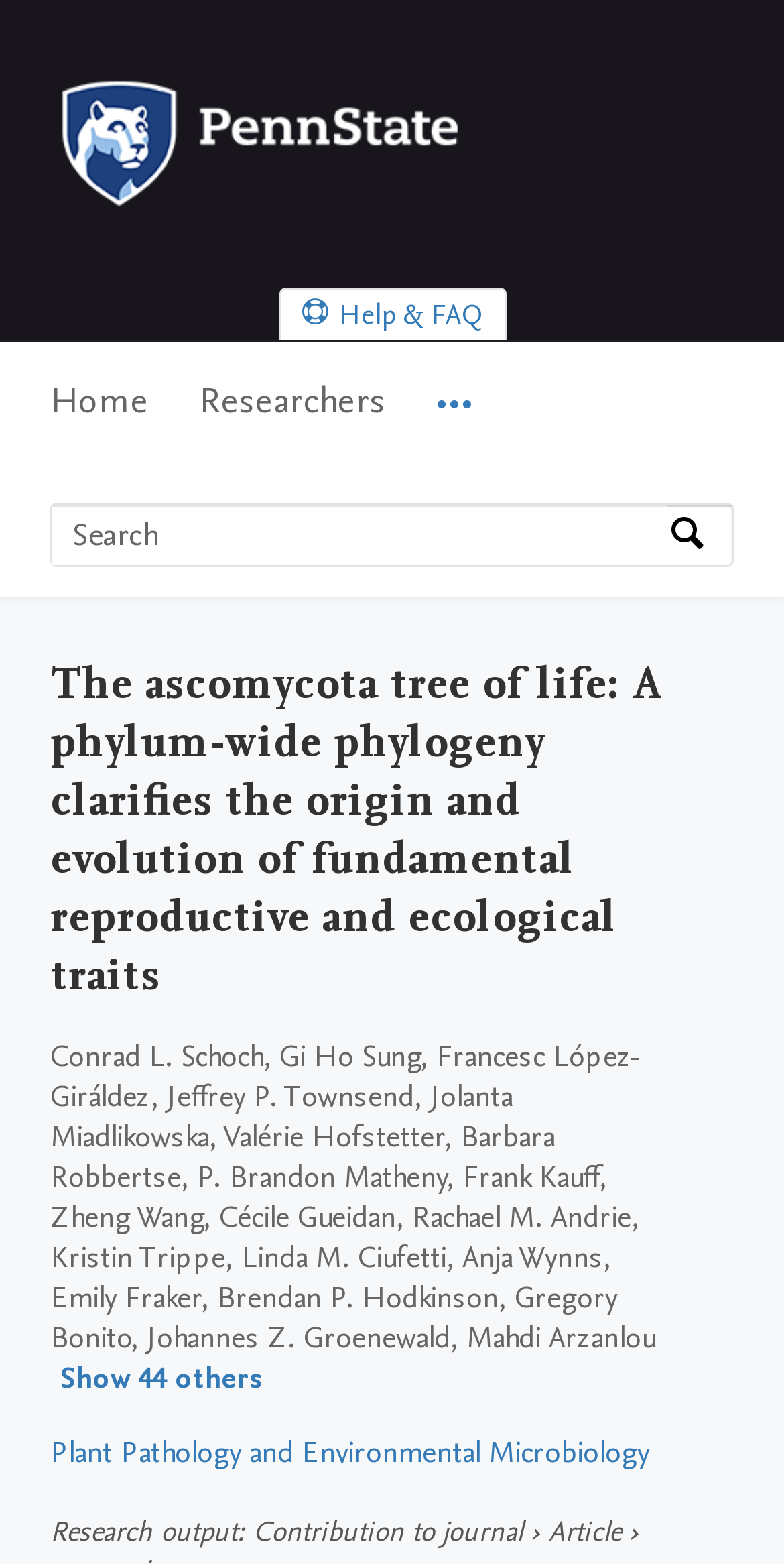Consider the image and give a detailed and elaborate answer to the question: 
How many navigation options are there?

I counted the number of navigation options on the webpage, including 'Home', 'Researchers', and 'More navigation options'. There are three navigation options in total.